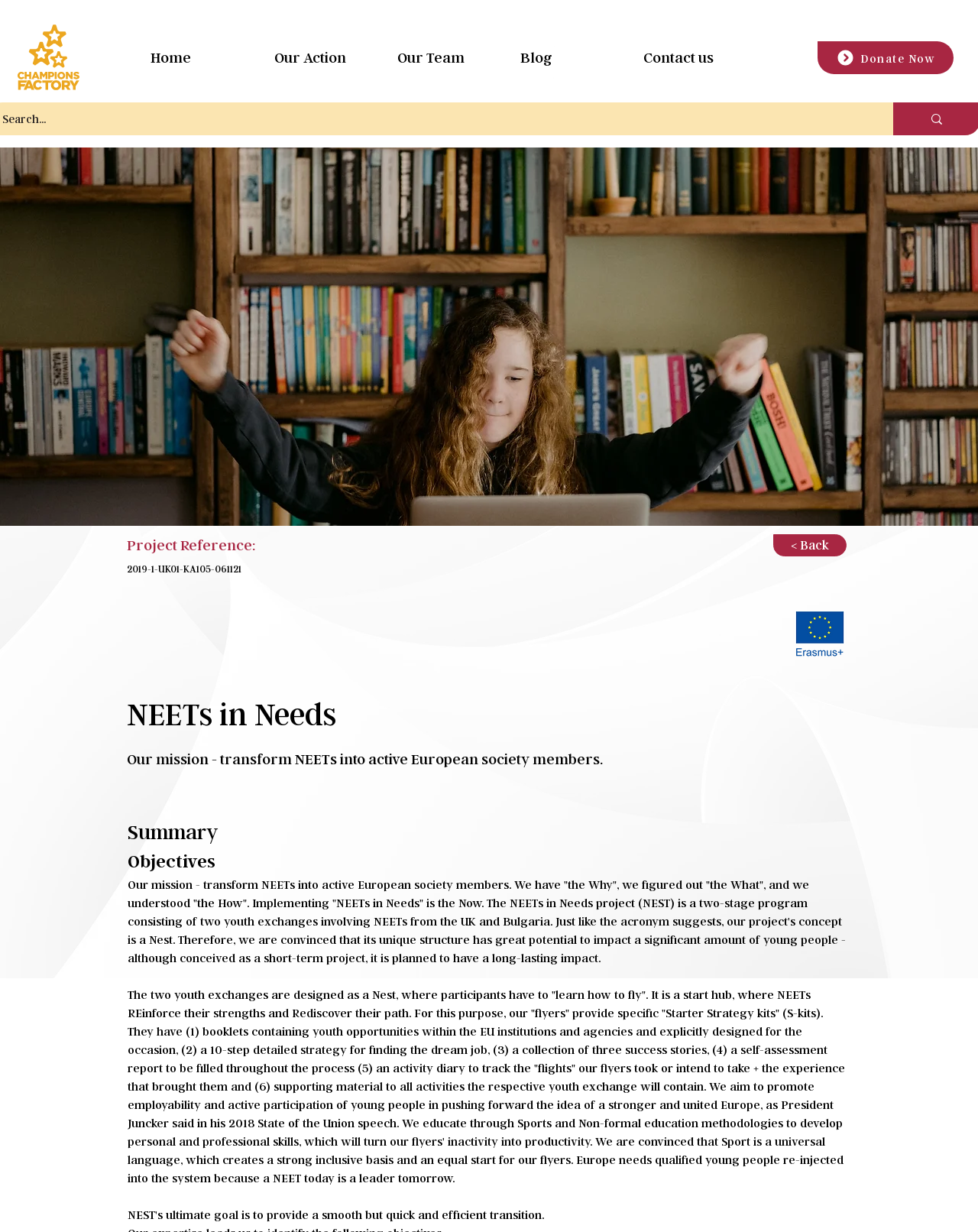What is the target group of the project?
By examining the image, provide a one-word or phrase answer.

NEETs from the UK and Bulgaria